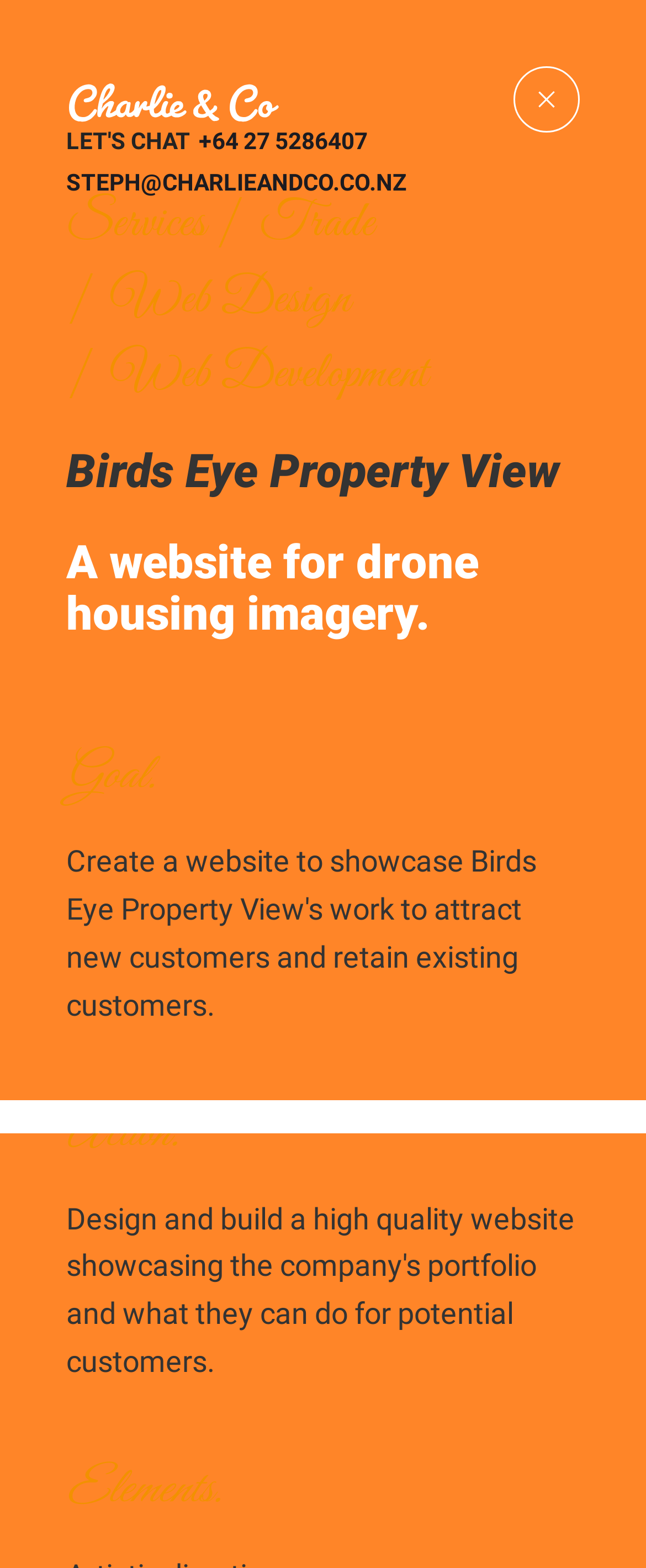Identify the bounding box for the UI element that is described as follows: "Let's chat+64 27 5286407".

[0.103, 0.069, 0.836, 0.111]